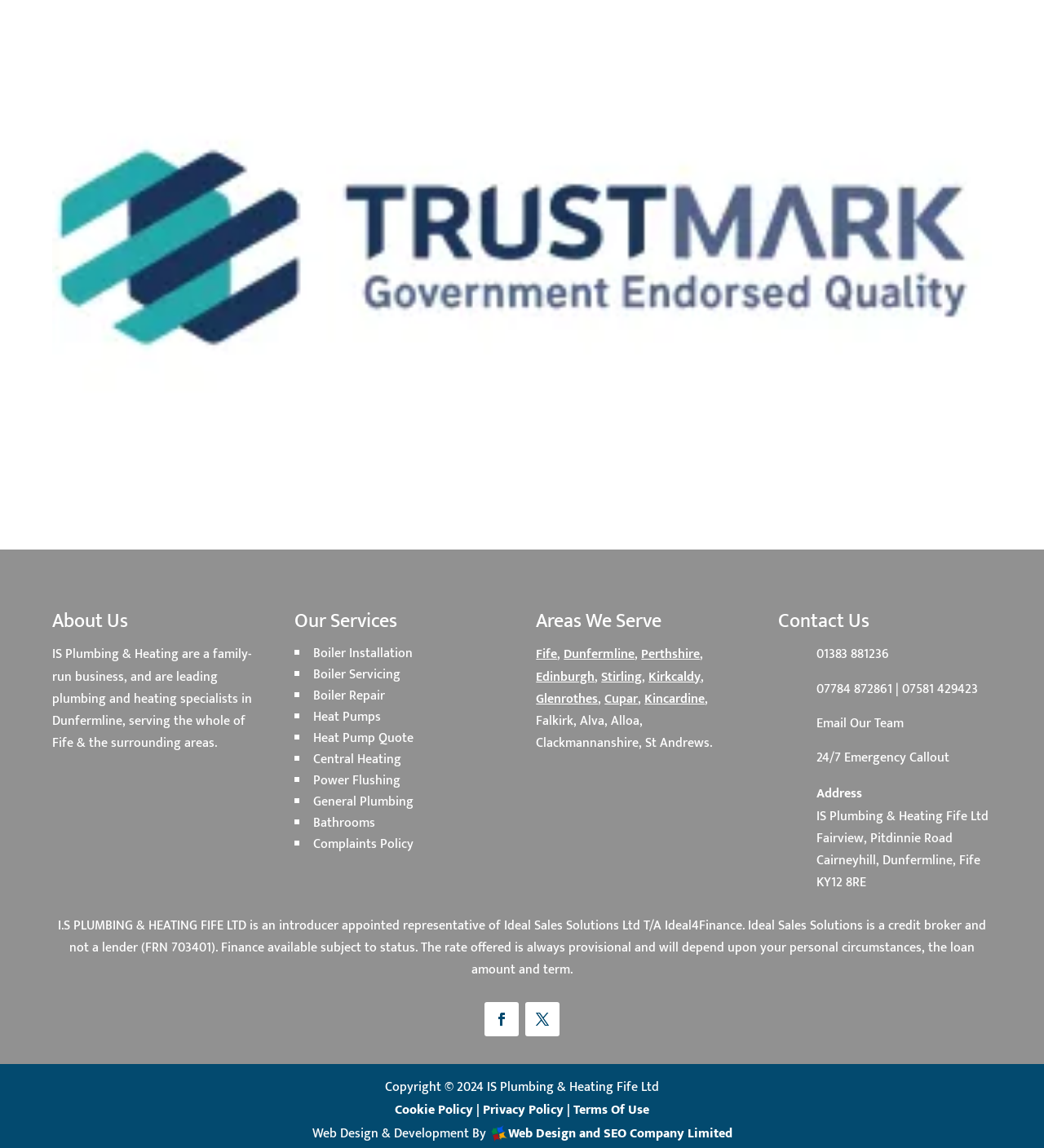What is the phone number of the company?
Please provide a comprehensive and detailed answer to the question.

The phone number of the company can be found in the 'Contact Us' section, where the phone number is provided as '01383 881236'.